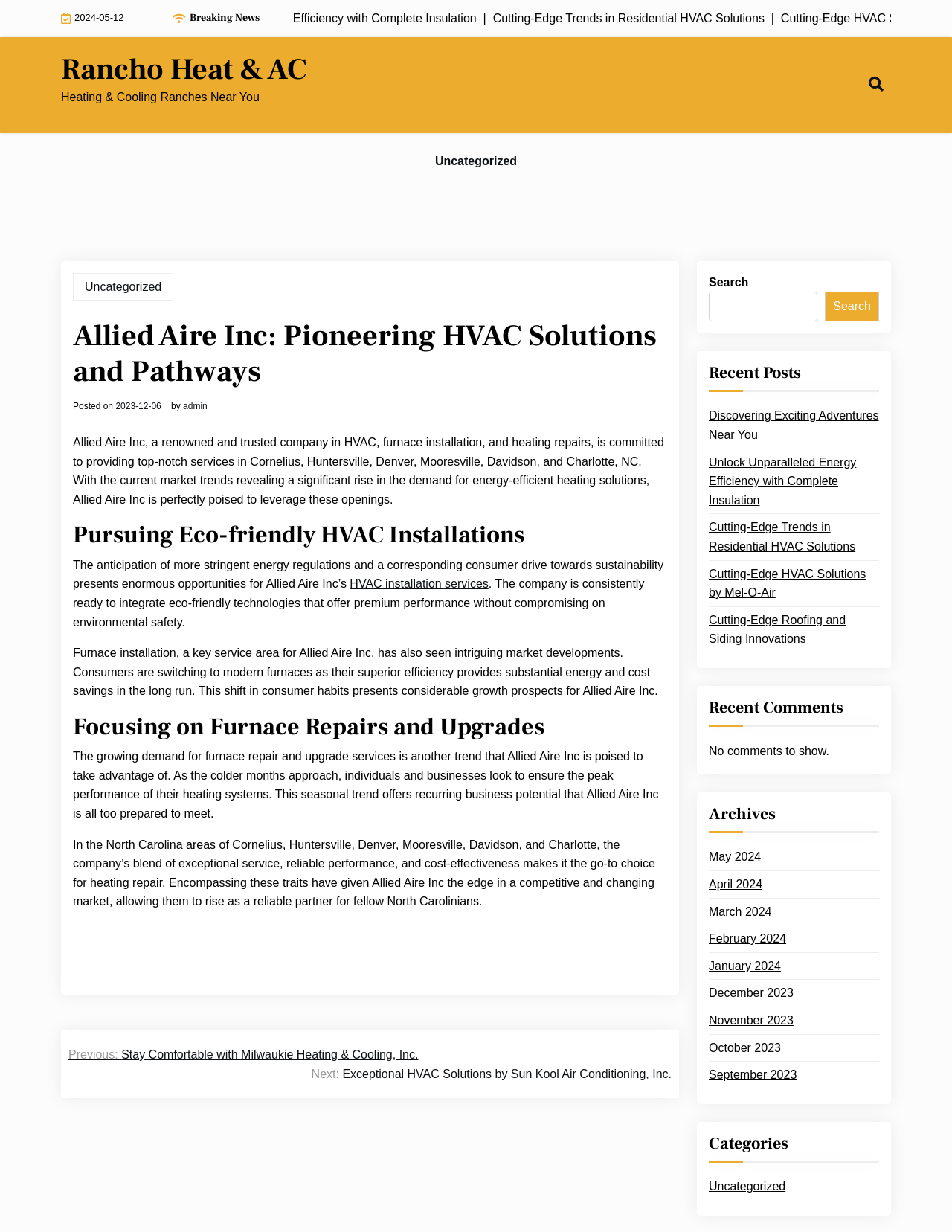What is the name of the company providing HVAC solutions?
Craft a detailed and extensive response to the question.

The company name is mentioned in the heading 'Allied Aire Inc: Pioneering HVAC Solutions and Pathways' and also in the text 'Allied Aire Inc, a renowned and trusted company in HVAC, furnace installation, and heating repairs, is committed to providing top-notch services...'.